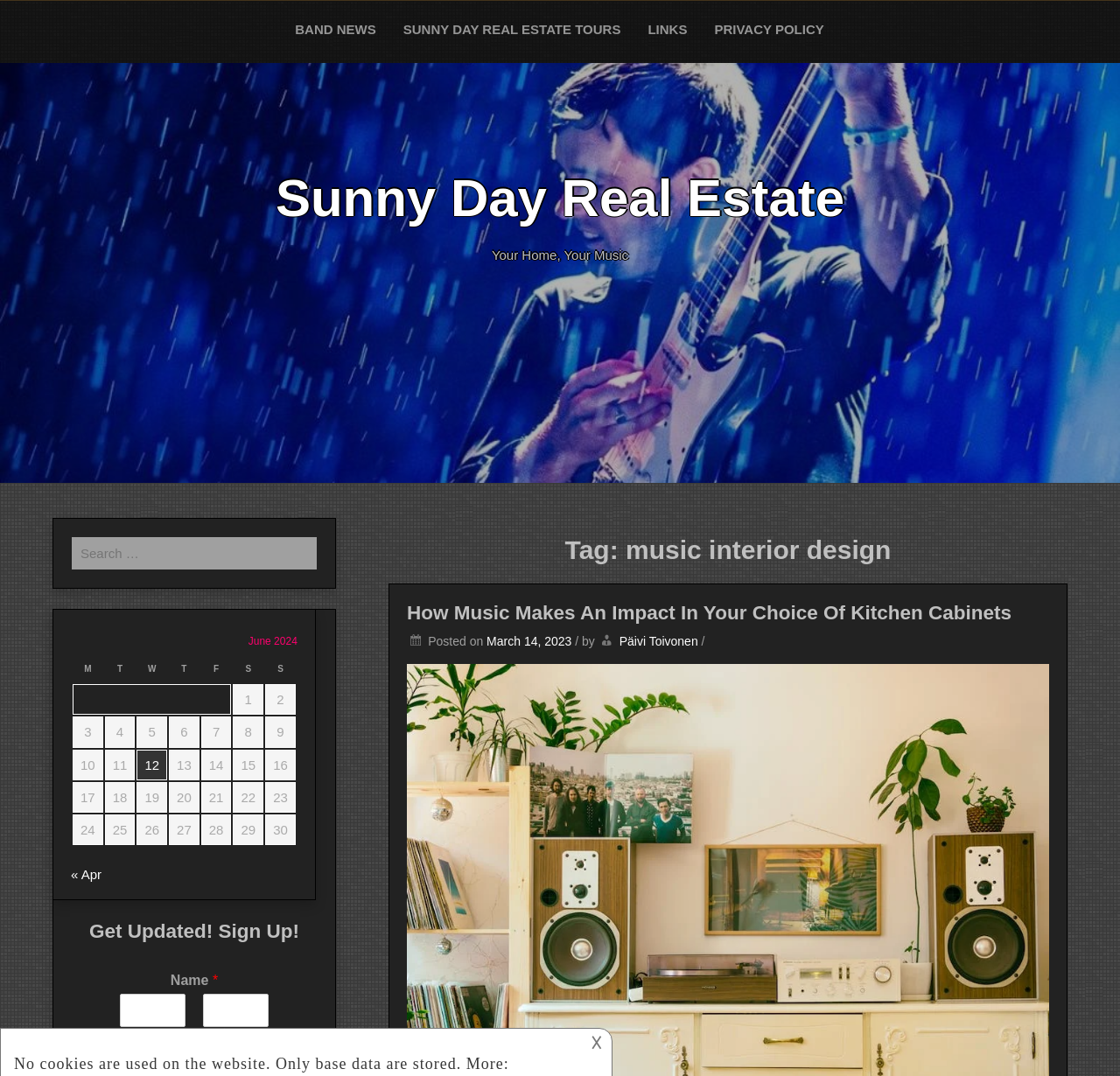Provide an in-depth description of the elements and layout of the webpage.

This webpage is about music and interior design, specifically focused on the band Sunny Day Real Estate. At the top, there are four links: "BAND NEWS", "SUNNY DAY REAL ESTATE TOURS", "LINKS", and "PRIVACY POLICY". Below these links, there is a prominent link to the band's name, "Sunny Day Real Estate".

The main content of the page is a blog post titled "How Music Makes An Impact In Your Choice Of Kitchen Cabinets", which is dated March 14, 2023, and written by Päivi Toivonen. The post is preceded by a heading "Tag: music interior design" and a subheading "Your Home, Your Music".

On the left side of the page, there is a search bar with a label "Search for:". Below the search bar, there is a table displaying a calendar for June 2024, with days of the week listed across the top and dates listed down the side.

Further down the page, there is a section with a heading "Get Updated! Sign Up!" followed by a form with fields for "Name" and "Last" (presumably for first and last names), both of which are required. There is also a mysterious symbol "𐌢" at the very bottom of the page.